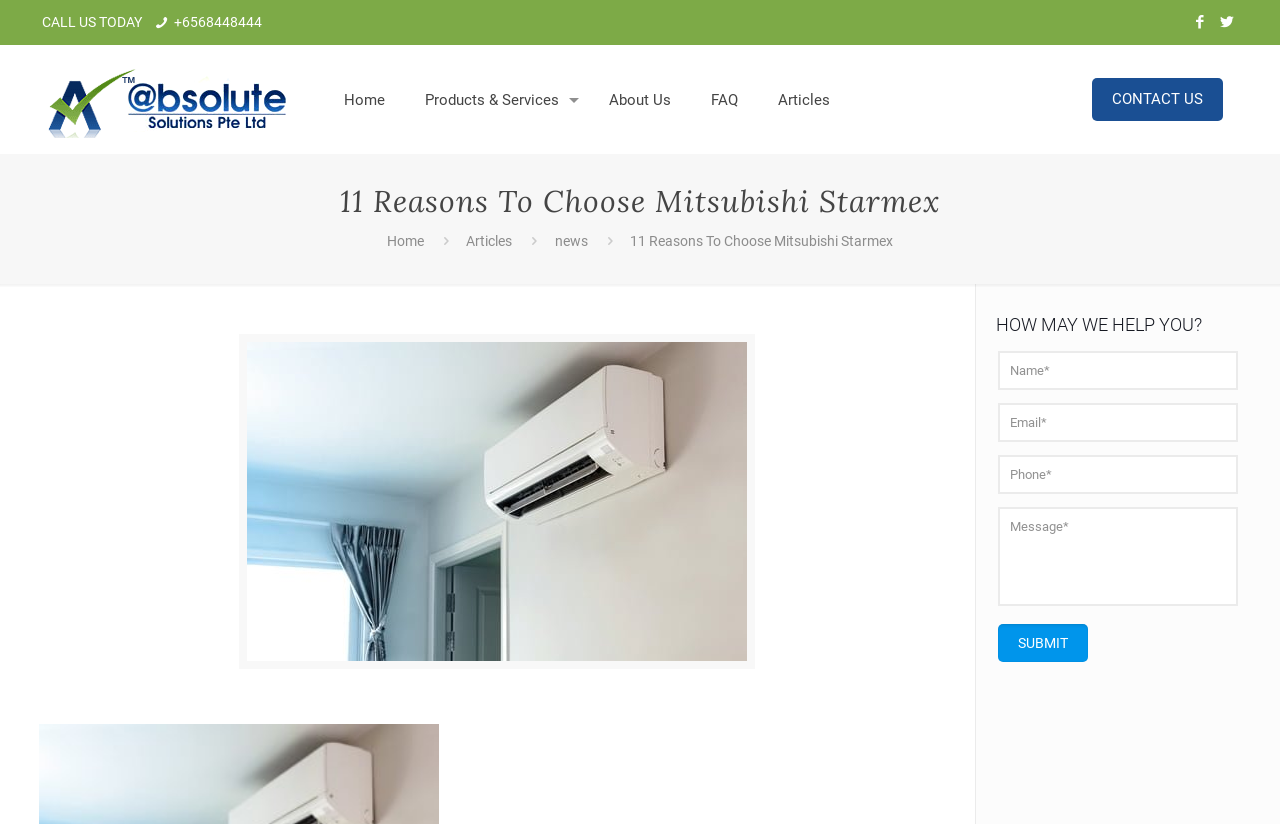Locate the bounding box coordinates of the segment that needs to be clicked to meet this instruction: "Click the CONTACT US link".

[0.853, 0.094, 0.955, 0.146]